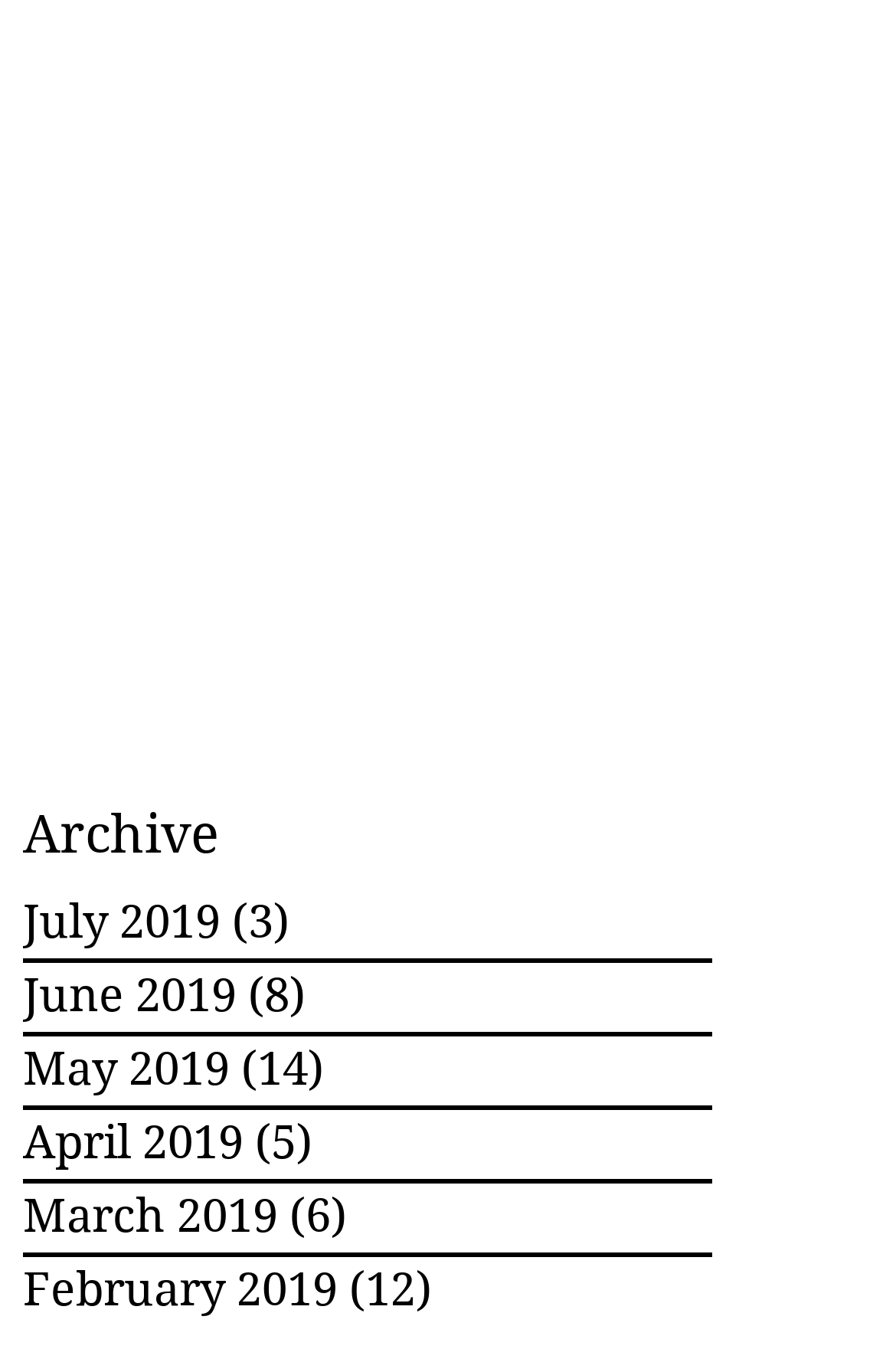What is the category of the first link?
Please provide a comprehensive answer based on the details in the screenshot.

By examining the navigation section, I found the first link which is 'July 2019 3 posts', so the category of the first link is July 2019.